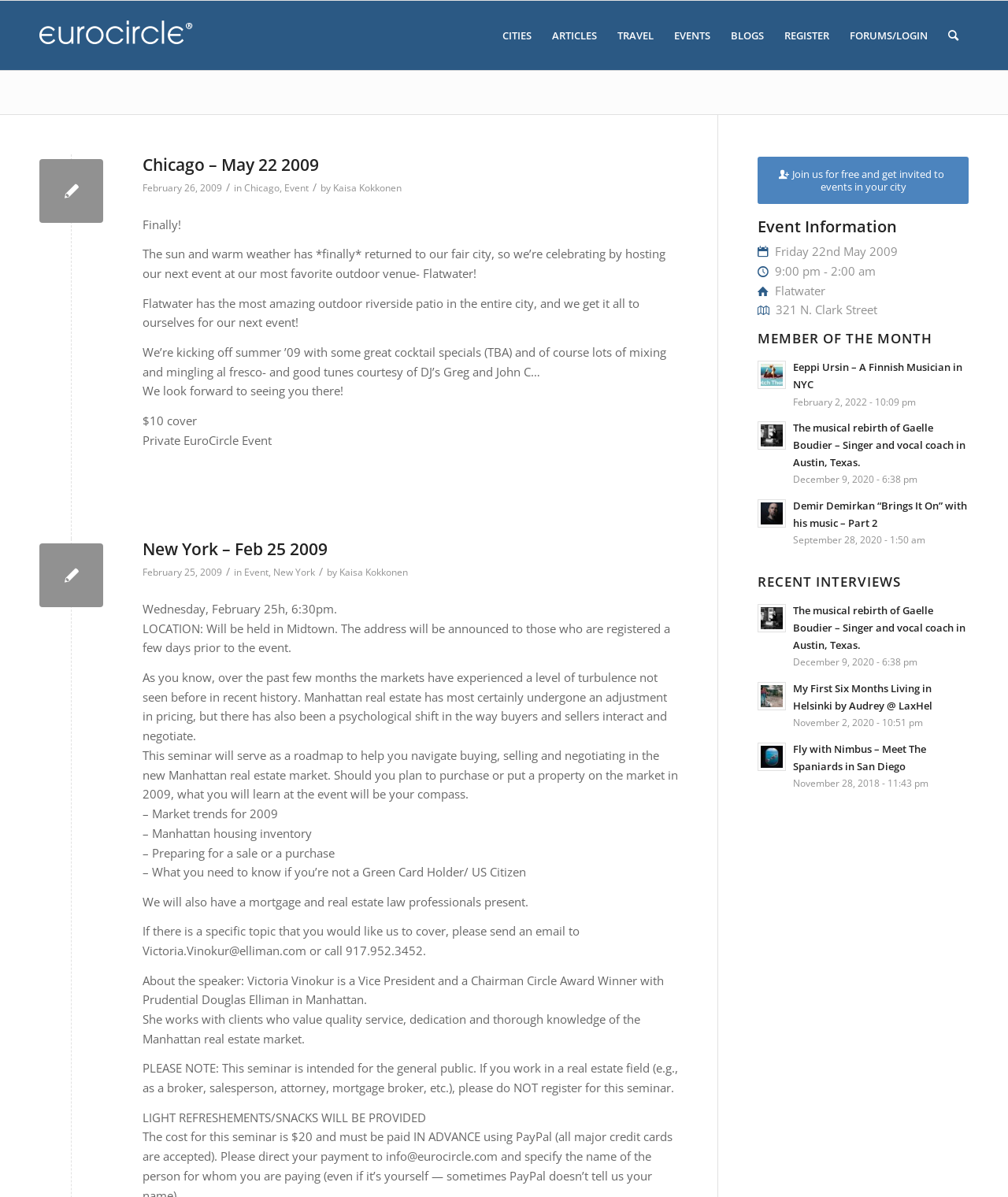Determine the bounding box for the described HTML element: "TRAVEL". Ensure the coordinates are four float numbers between 0 and 1 in the format [left, top, right, bottom].

[0.602, 0.001, 0.659, 0.059]